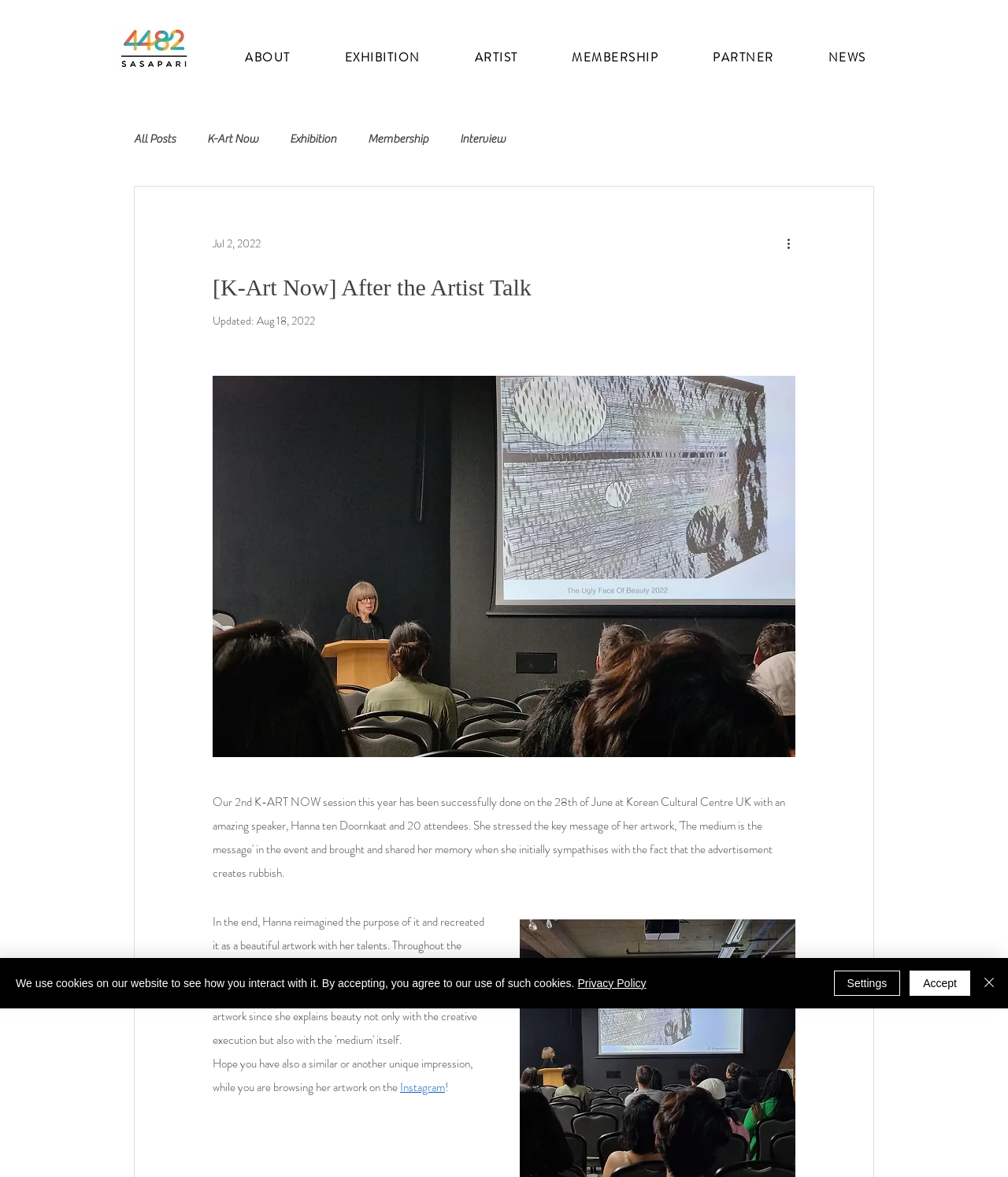What is the last link in the navigation menu 'blog'?
Give a one-word or short phrase answer based on the image.

Interview